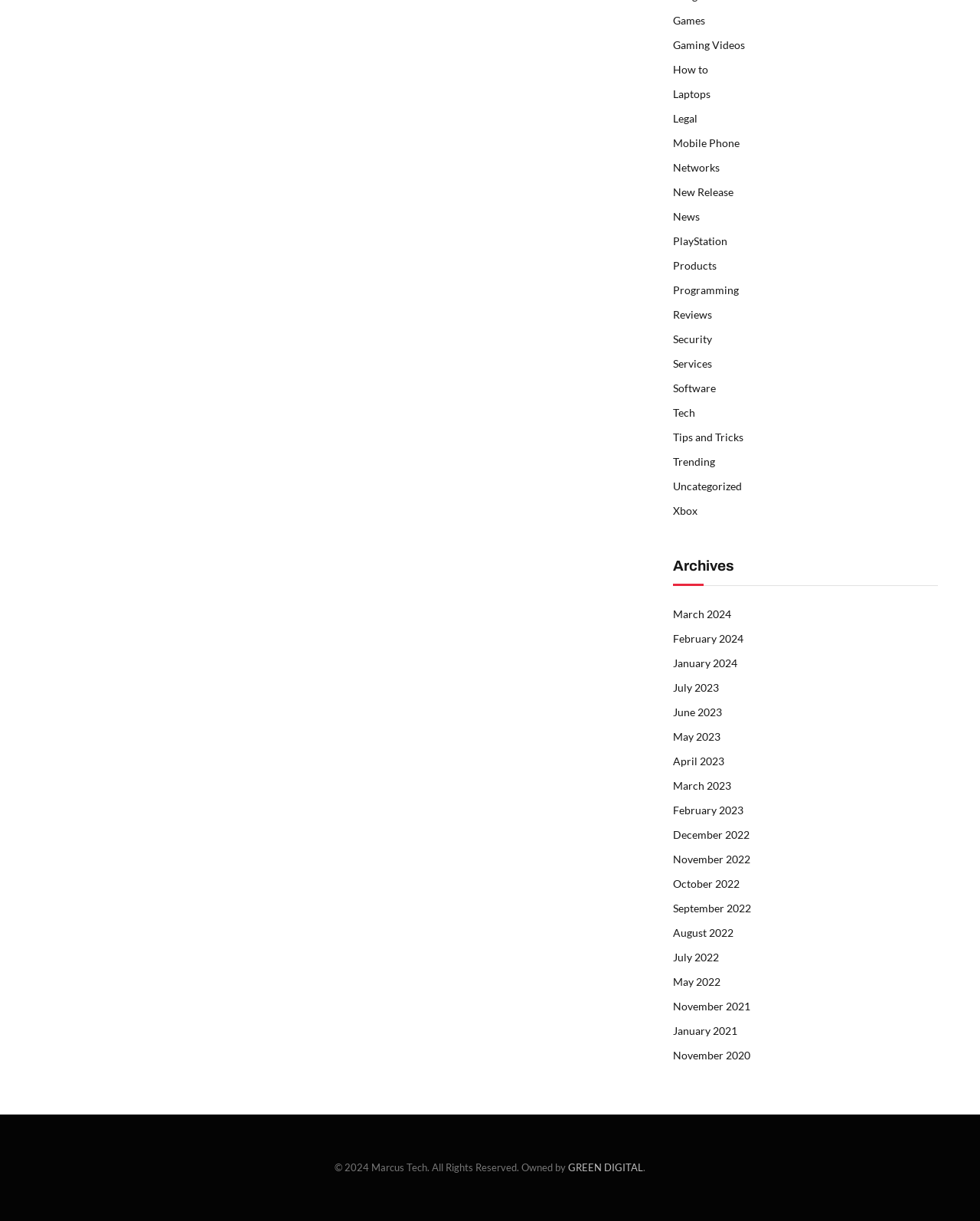Please give the bounding box coordinates of the area that should be clicked to fulfill the following instruction: "Explore PlayStation". The coordinates should be in the format of four float numbers from 0 to 1, i.e., [left, top, right, bottom].

[0.687, 0.191, 0.742, 0.204]